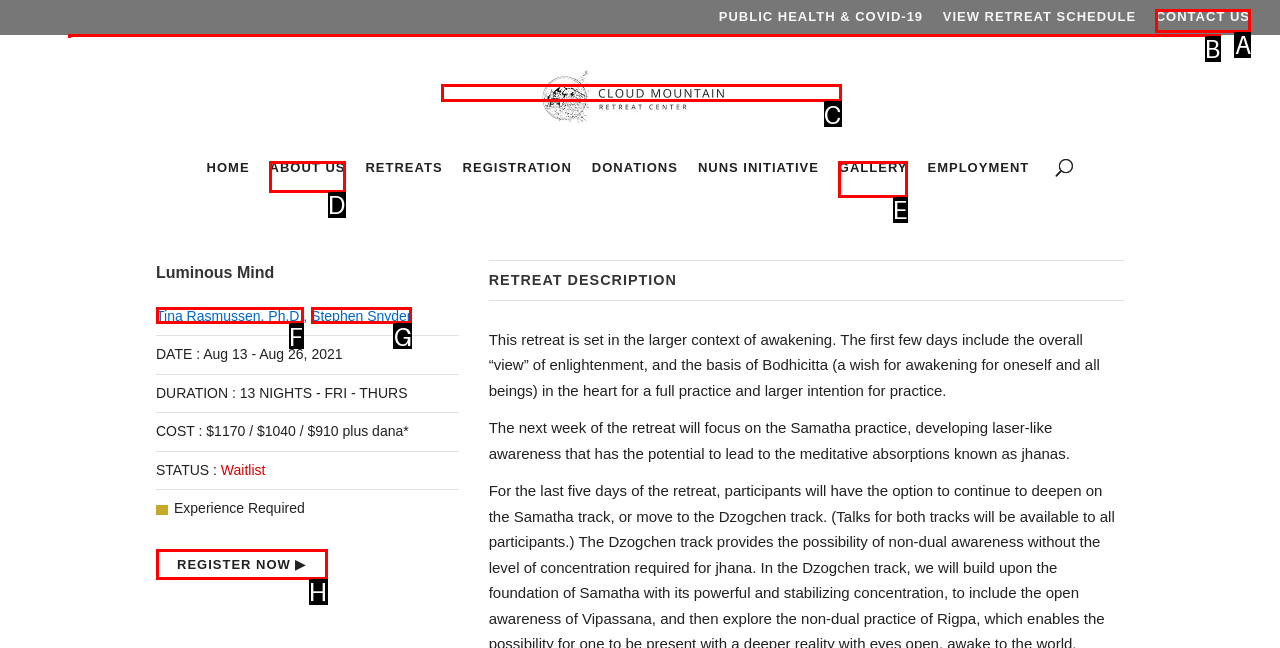Which HTML element should be clicked to perform the following task: Contact us
Reply with the letter of the appropriate option.

A